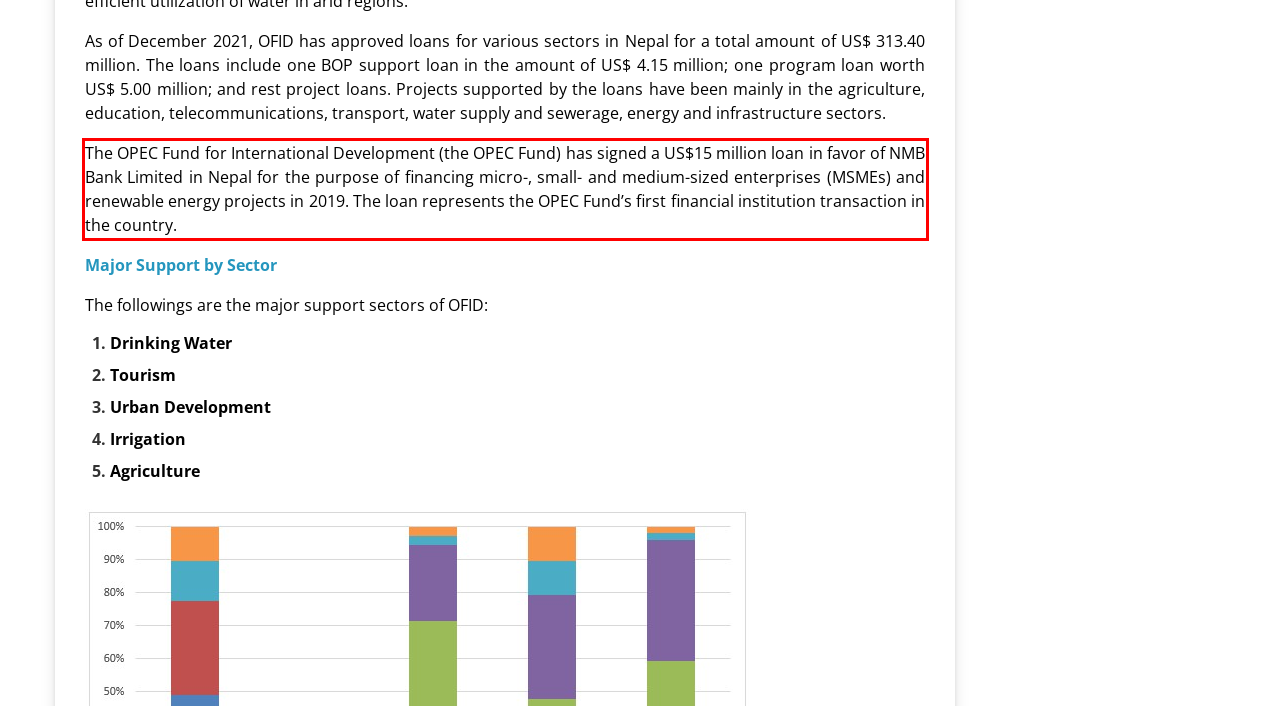Using the provided screenshot of a webpage, recognize and generate the text found within the red rectangle bounding box.

The OPEC Fund for International Development (the OPEC Fund) has signed a US$15 million loan in favor of NMB Bank Limited in Nepal for the purpose of financing micro-, small- and medium-sized enterprises (MSMEs) and renewable energy projects in 2019. The loan represents the OPEC Fund’s first financial institution transaction in the country.